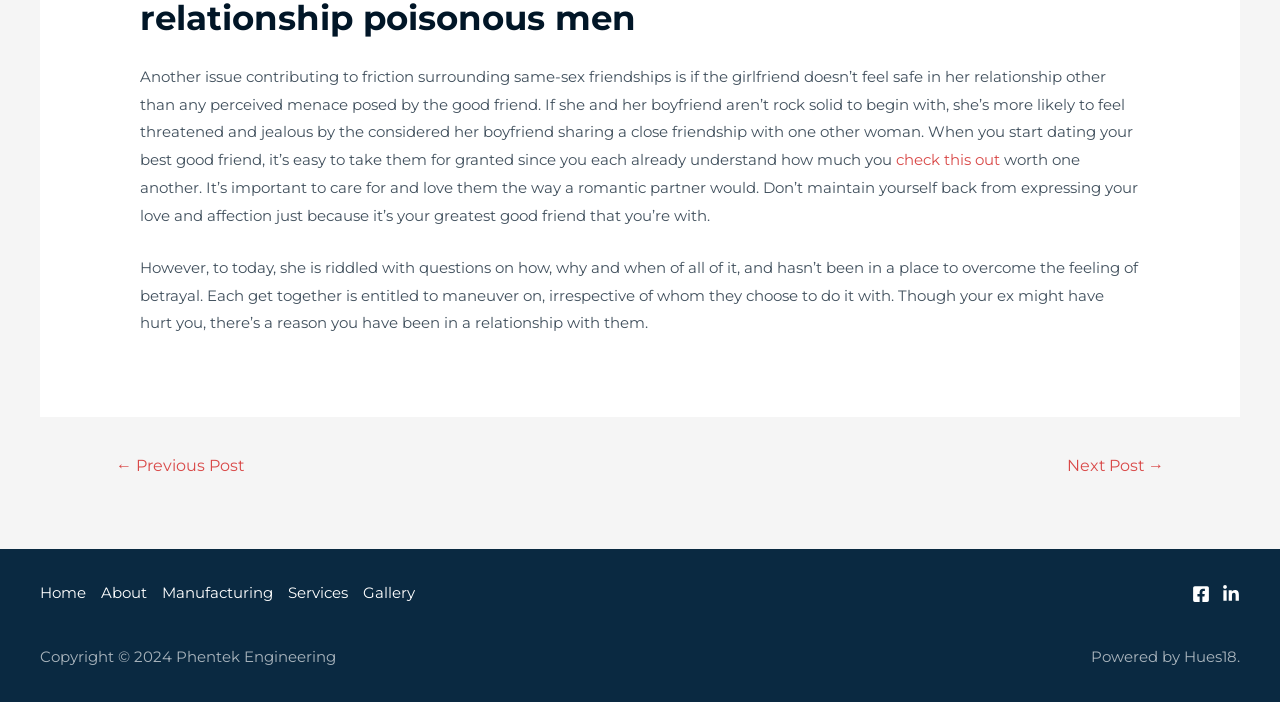What is the purpose of the 'Posts' navigation? From the image, respond with a single word or brief phrase.

to navigate between posts